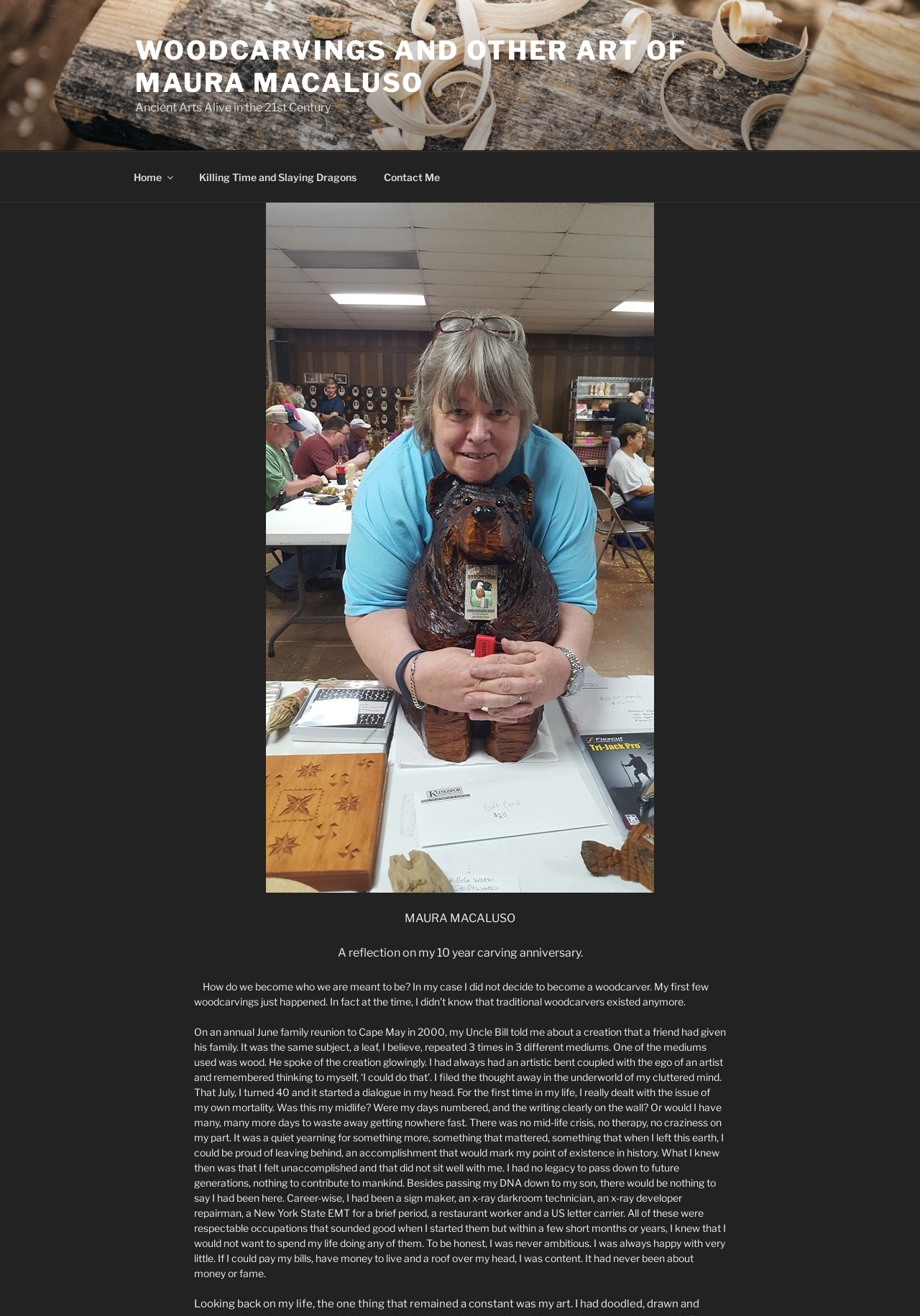Provide a brief response using a word or short phrase to this question:
What is the author's motivation for becoming a woodcarver?

Leaving a legacy